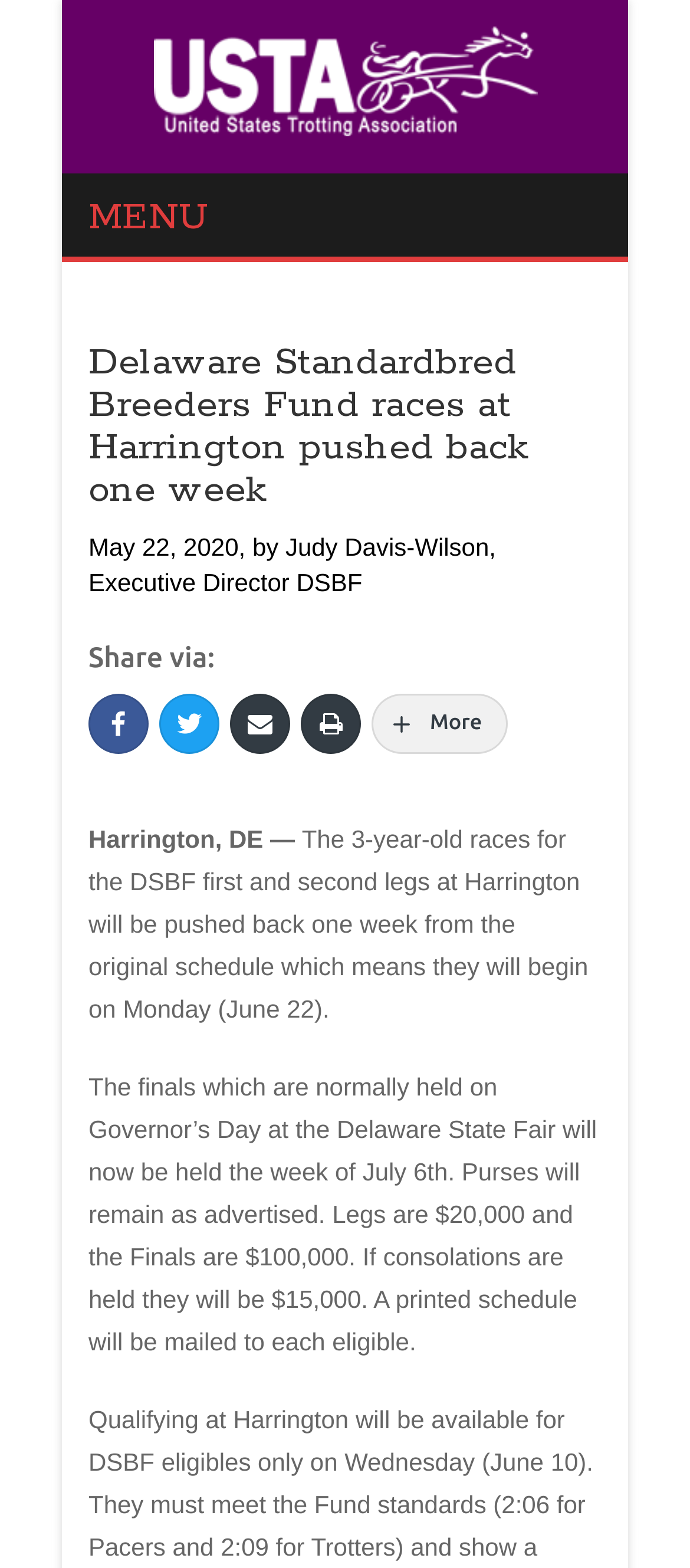Ascertain the bounding box coordinates for the UI element detailed here: "More". The coordinates should be provided as [left, top, right, bottom] with each value being a float between 0 and 1.

[0.538, 0.443, 0.737, 0.481]